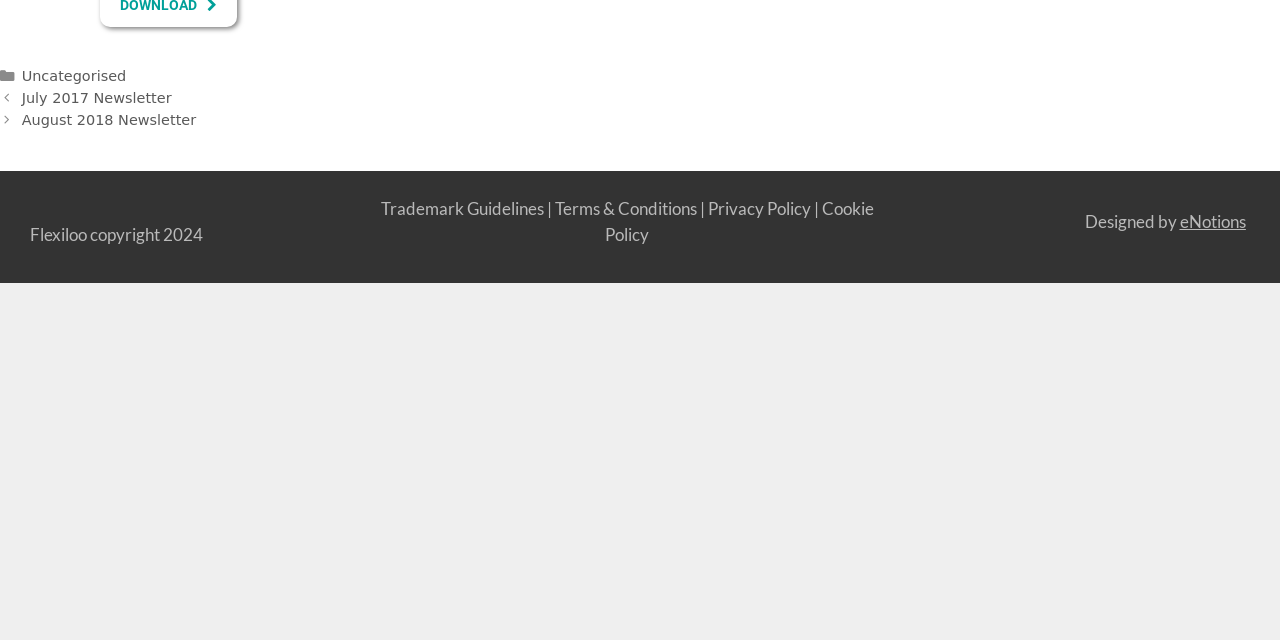Identify the bounding box coordinates for the UI element described as: "Trademark Guidelines".

[0.297, 0.31, 0.425, 0.343]